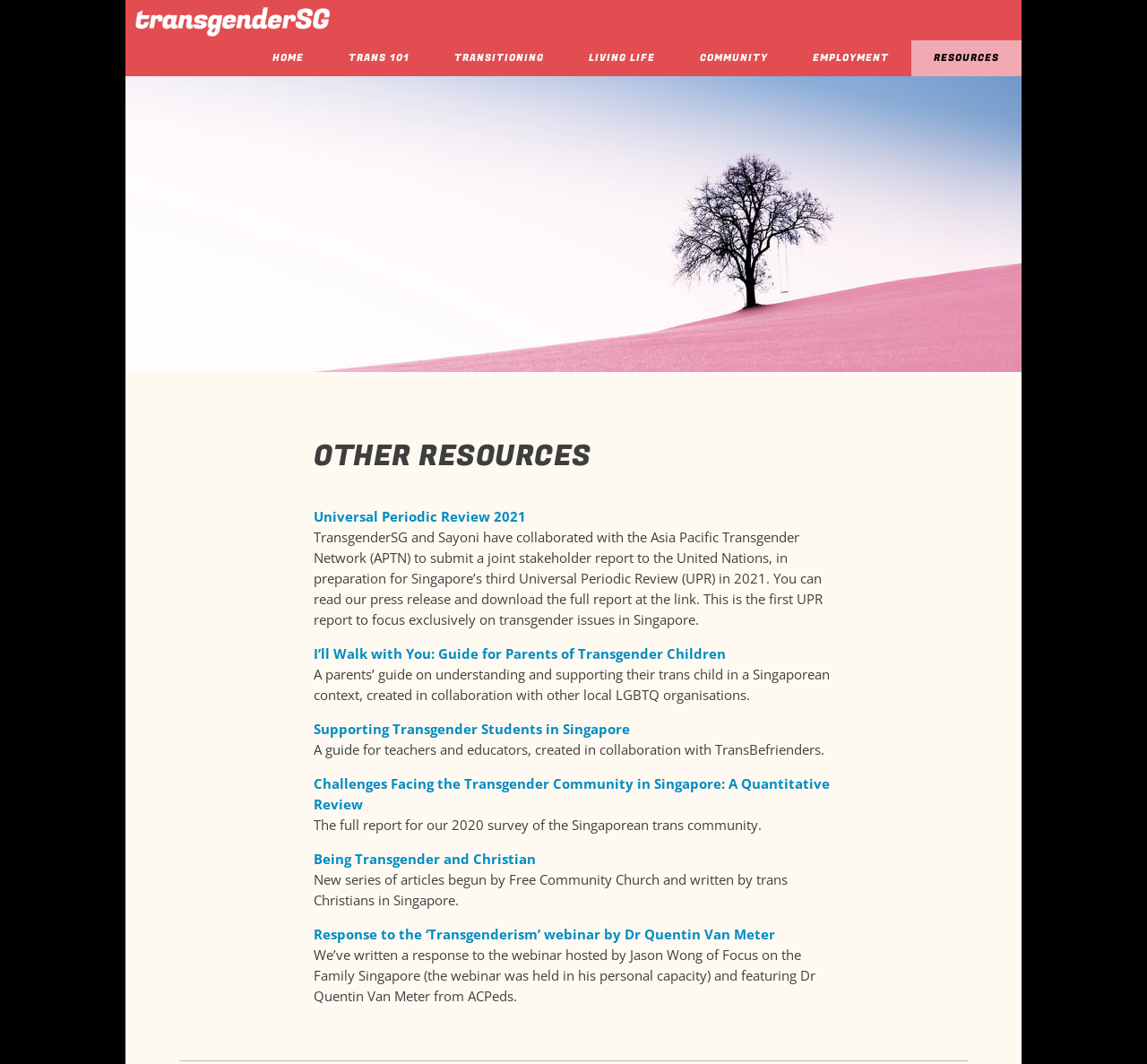Identify the bounding box of the UI component described as: "Being Transgender and Christian".

[0.273, 0.799, 0.467, 0.816]